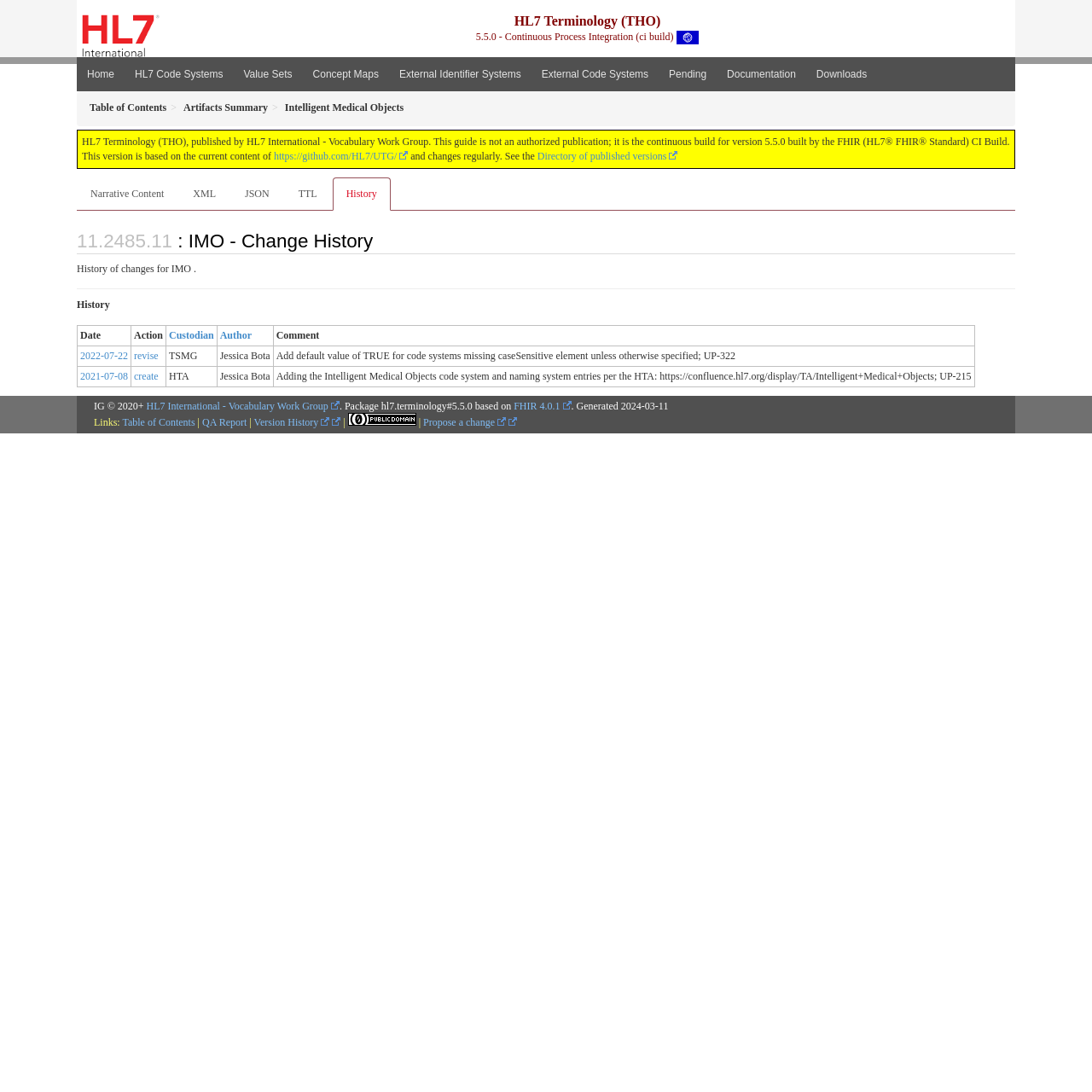Locate the bounding box coordinates of the element to click to perform the following action: 'Go to Home'. The coordinates should be given as four float values between 0 and 1, in the form of [left, top, right, bottom].

[0.07, 0.053, 0.114, 0.084]